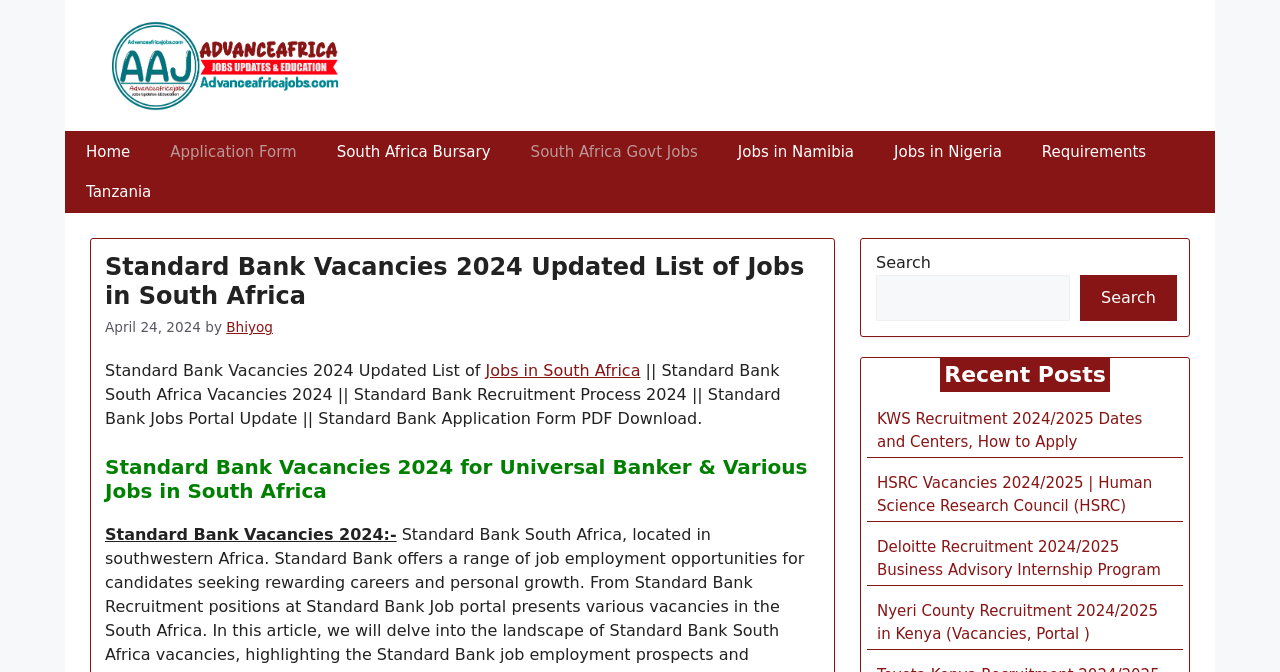Give a one-word or short phrase answer to the question: 
What is the name of the author of the webpage content?

Bhiyog